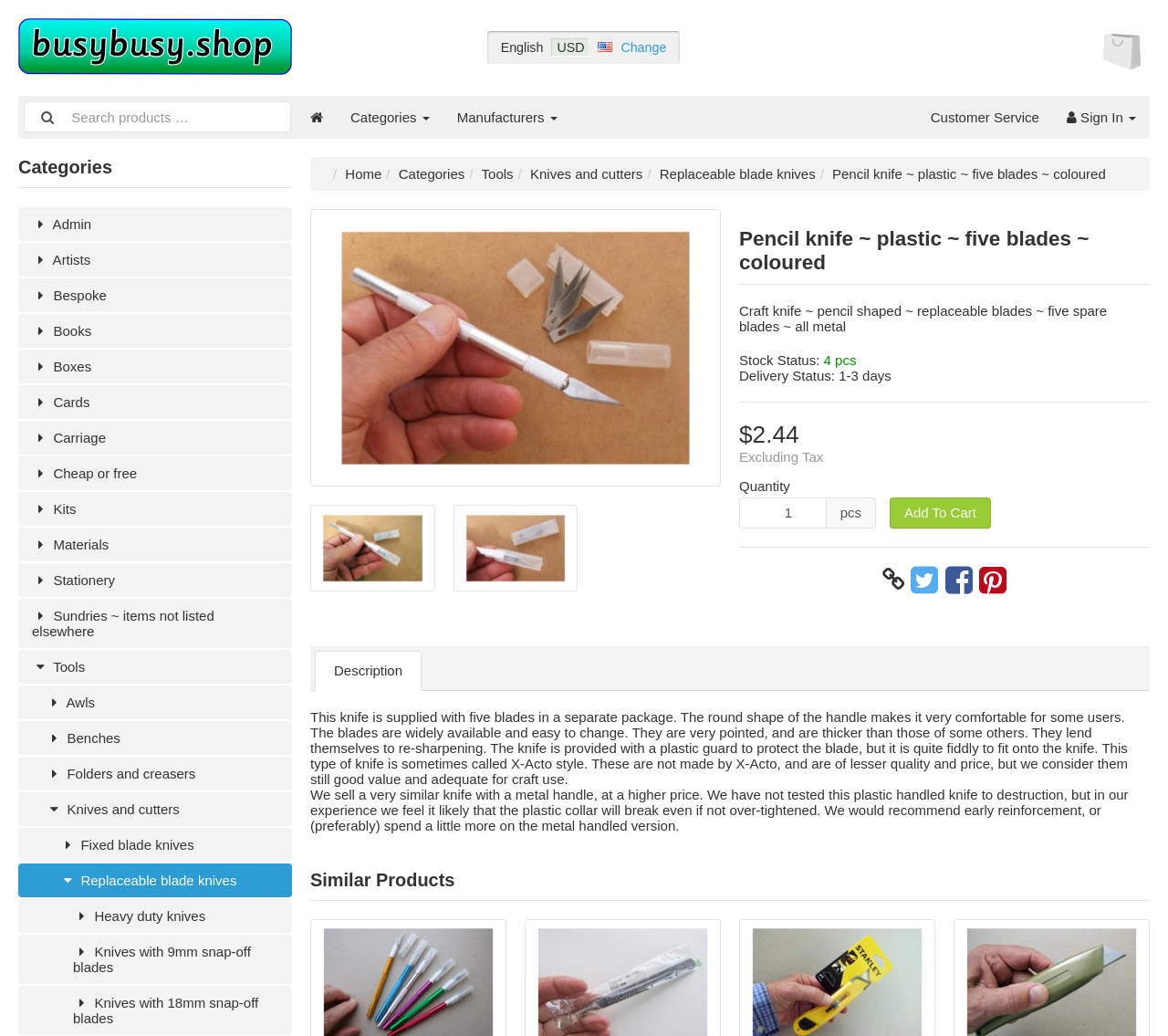What is the minimum quantity that can be ordered?
Please ensure your answer to the question is detailed and covers all necessary aspects.

I found the answer by looking at the quantity selector, which has a minimum value of 1 and allows the user to select a quantity from 1 to a maximum value.